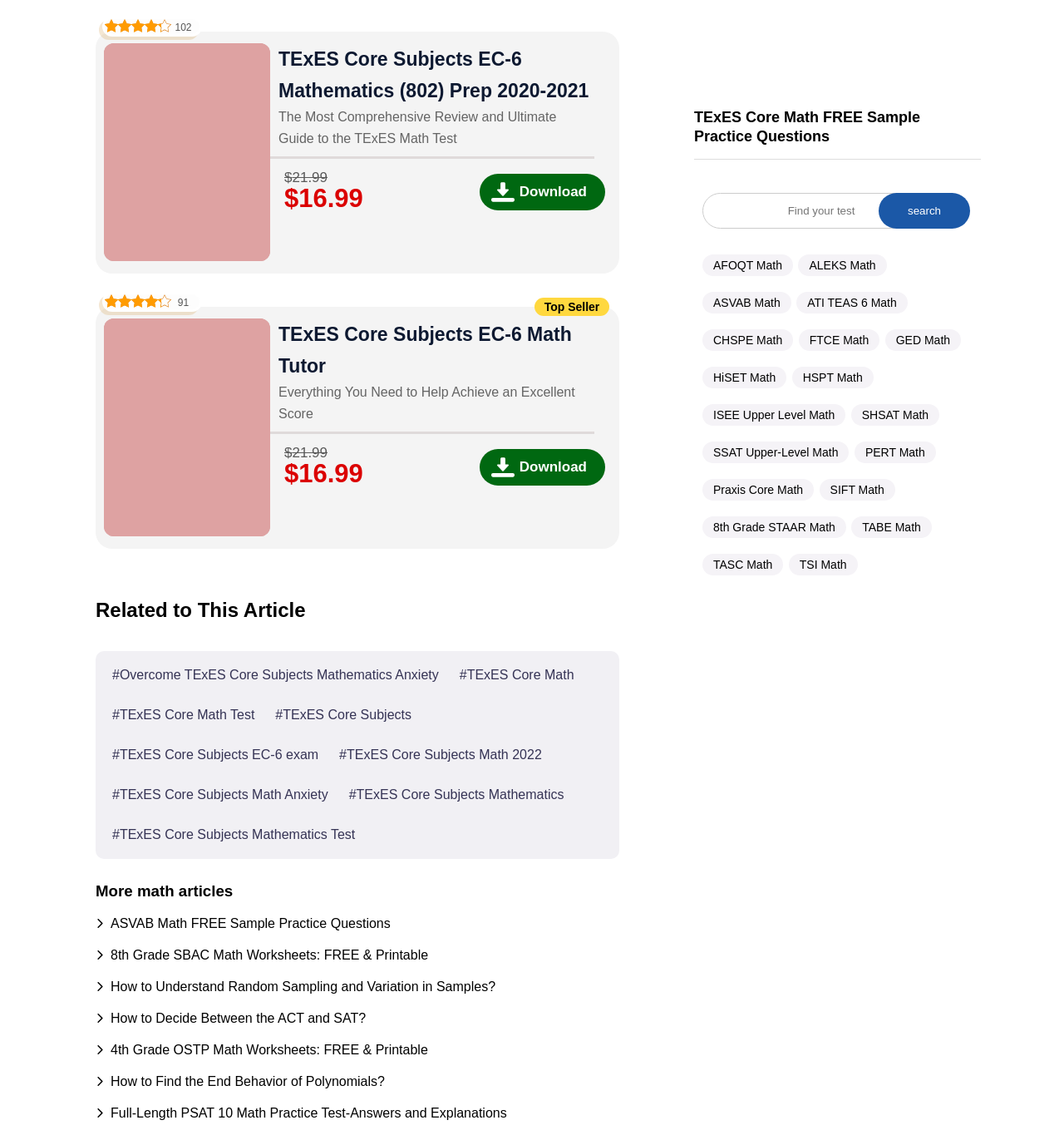Please provide a comprehensive response to the question below by analyzing the image: 
How many customer ratings are there for the TExES Core Subjects EC-6 Math Tutor?

The number of customer ratings for the TExES Core Subjects EC-6 Math Tutor can be found by looking at the StaticText element '91' which is located near the 'Rated 4.25 out of 5' image element.